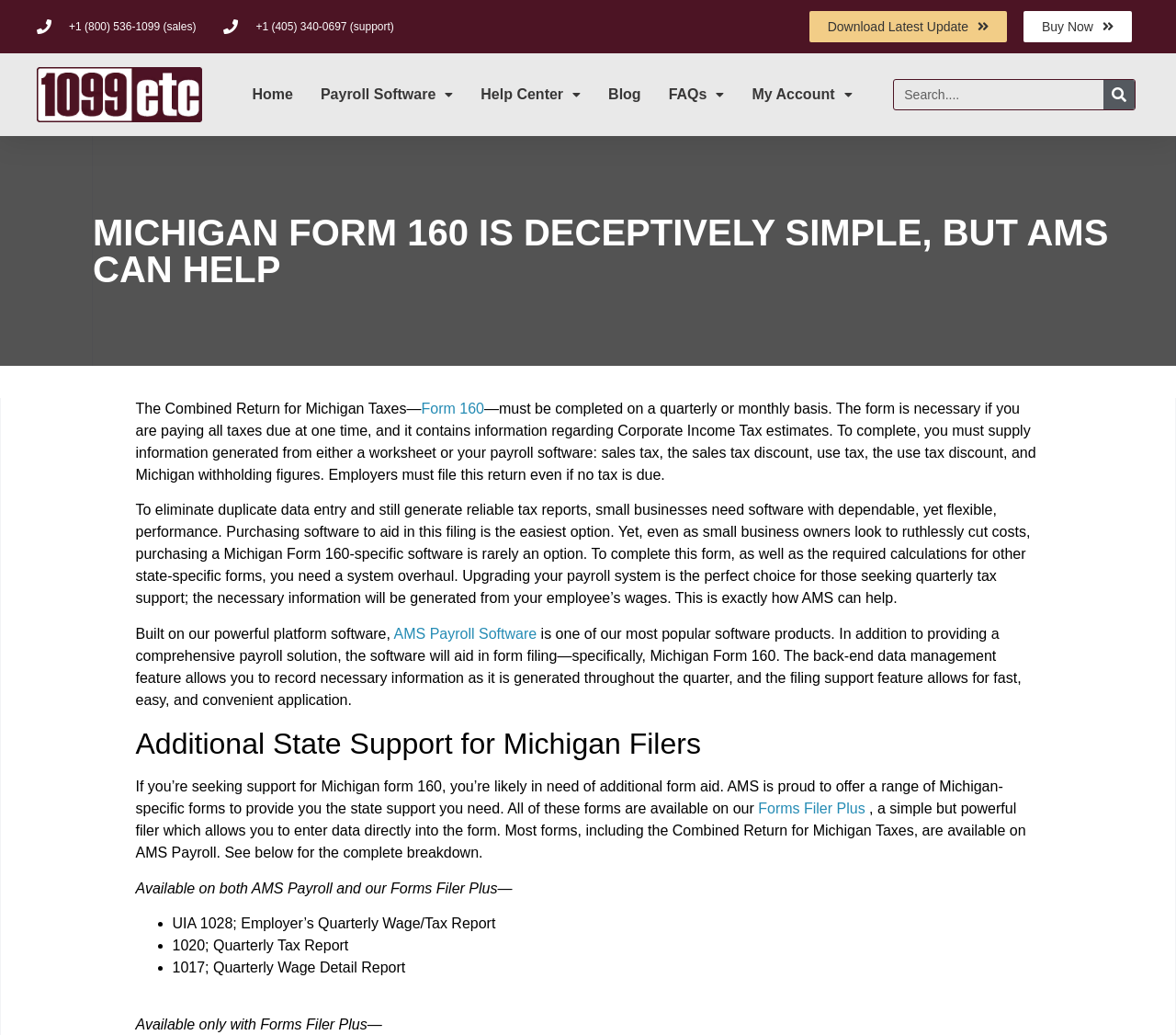Provide an in-depth caption for the webpage.

The webpage is about Michigan Form 160, a tax return form, and how AMS Payroll software can help with its completion. At the top, there are two phone numbers for sales and support, followed by two buttons to download the latest update and buy the software. Below these, there is a navigation menu with links to Home, Payroll Software, Help Center, Blog, FAQs, and My Account.

The main content of the page starts with a heading that reads "MICHIGAN FORM 160 IS DECEPTIVELY SIMPLE, BUT AMS CAN HELP". Below this, there is a brief introduction to Form 160, explaining its purpose and the information required to complete it. The text also mentions that AMS Payroll software can aid in completing the form.

The page then describes the benefits of using AMS Payroll software, stating that it can eliminate duplicate data entry and generate reliable tax reports. The software is also capable of providing quarterly tax support and can be used to complete other state-specific forms.

Further down, there is a section titled "Additional State Support for Michigan Filers", which explains that AMS offers a range of Michigan-specific forms, including the Combined Return for Michigan Taxes, through its Forms Filer Plus software. A list of available forms is provided, including UIA 1028, 1020, and 1017.

Throughout the page, there are several links to download the software, buy it, or access additional resources, such as the Help Center and Blog. A search bar is also present at the top right corner of the page.